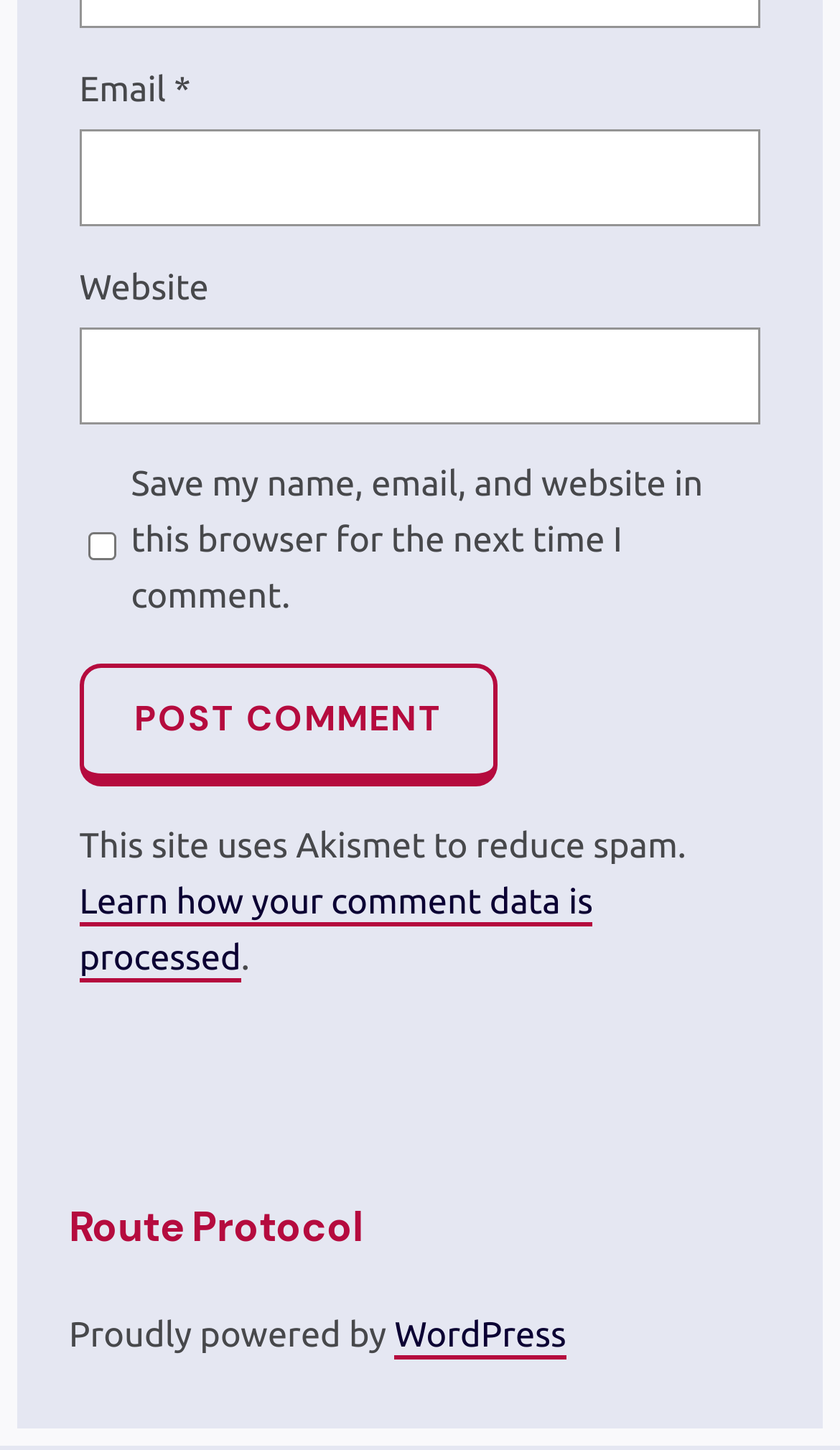Locate the bounding box of the UI element described in the following text: "parent_node: Email * aria-describedby="email-notes" name="email"".

[0.094, 0.092, 0.906, 0.16]